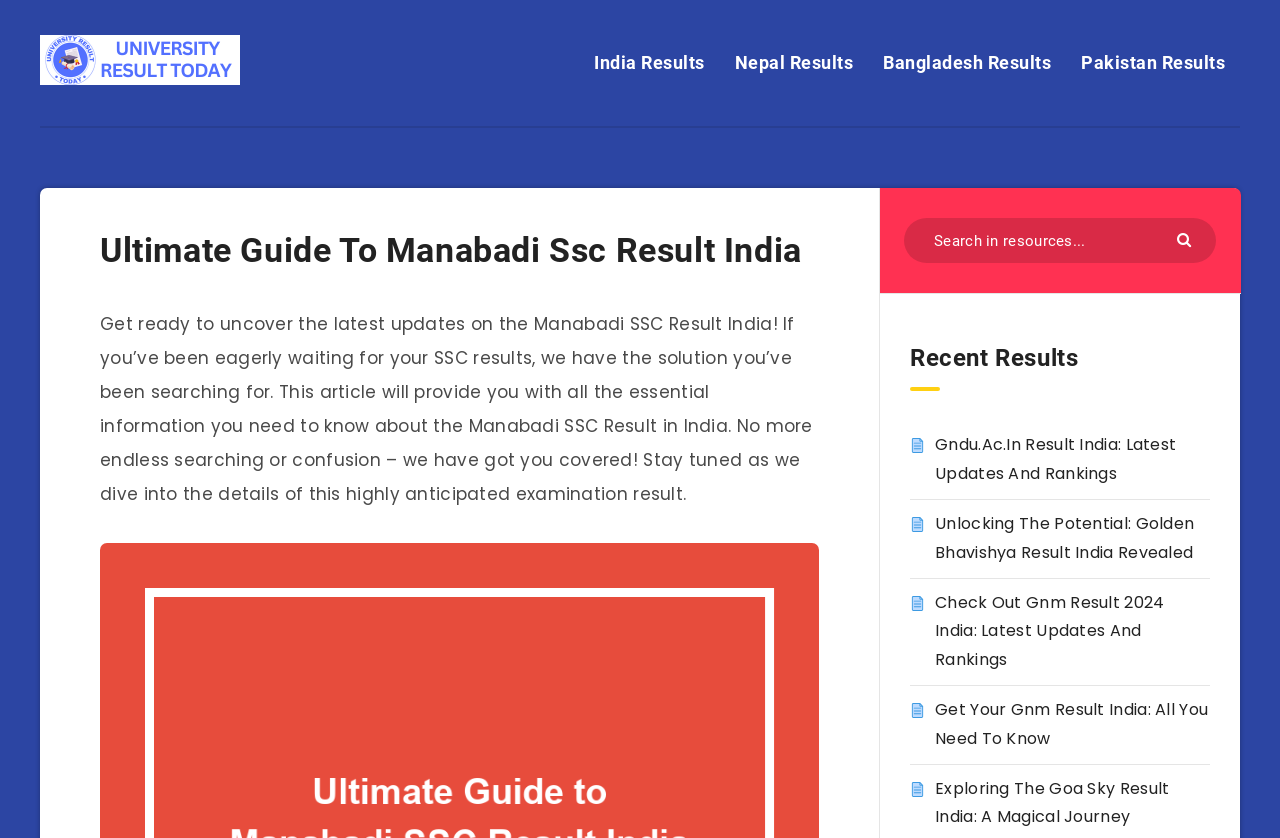Identify the bounding box for the described UI element. Provide the coordinates in (top-left x, top-left y, bottom-right x, bottom-right y) format with values ranging from 0 to 1: About This Blog

None